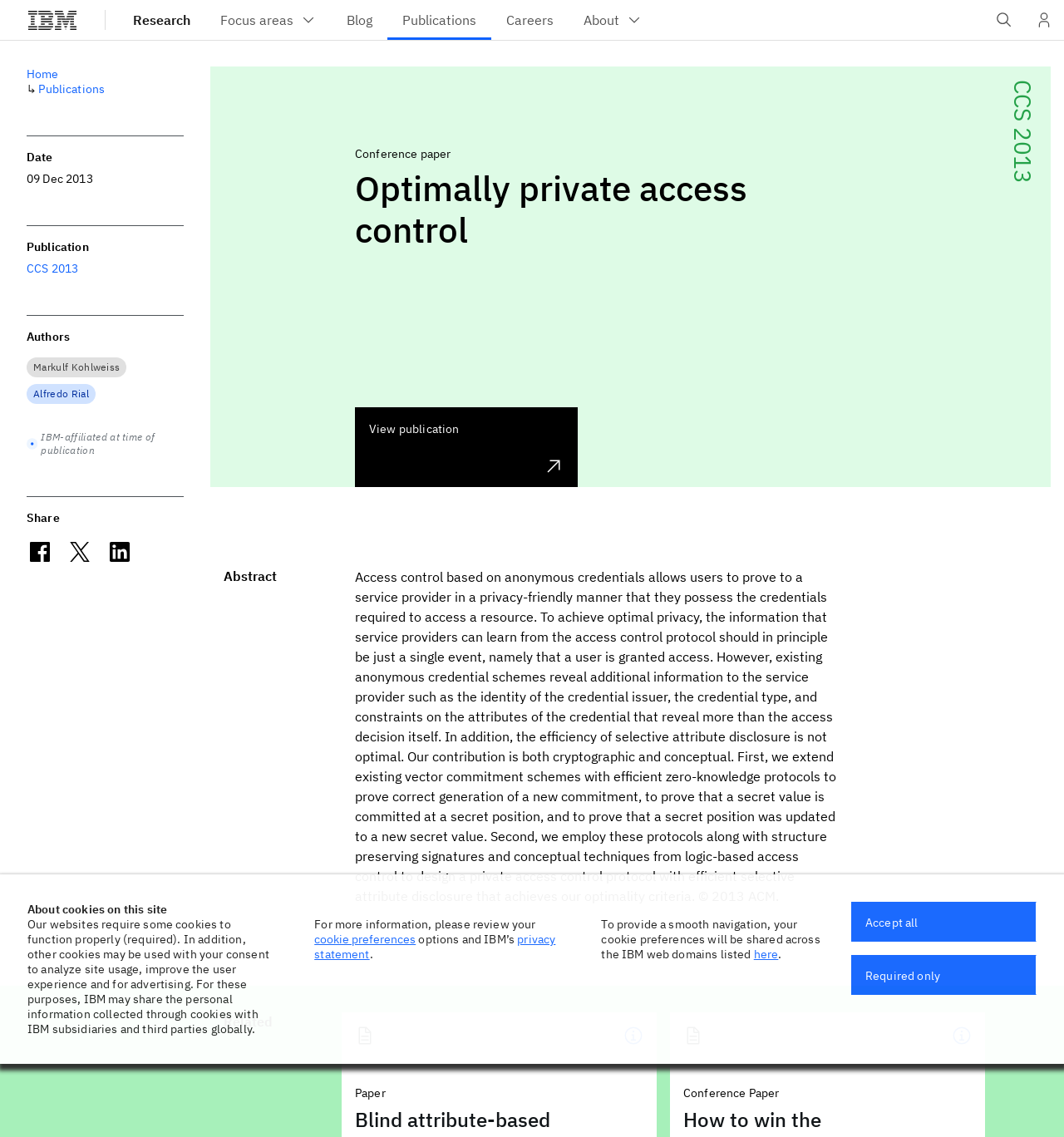Who is the first author of the paper?
Using the image provided, answer with just one word or phrase.

Markulf Kohlweiss